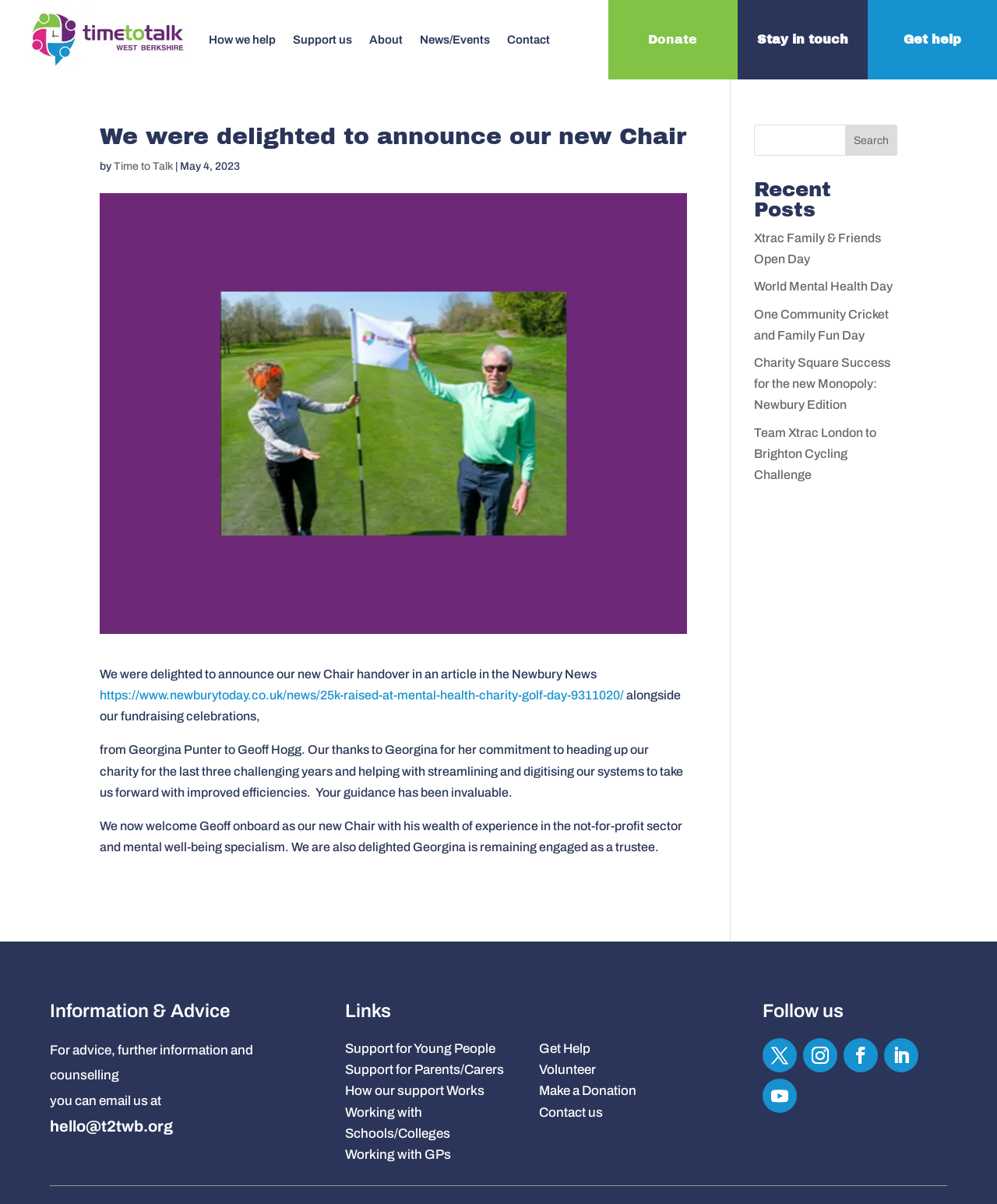Provide a brief response using a word or short phrase to this question:
What is the name of the new Chair?

Geoff Hogg